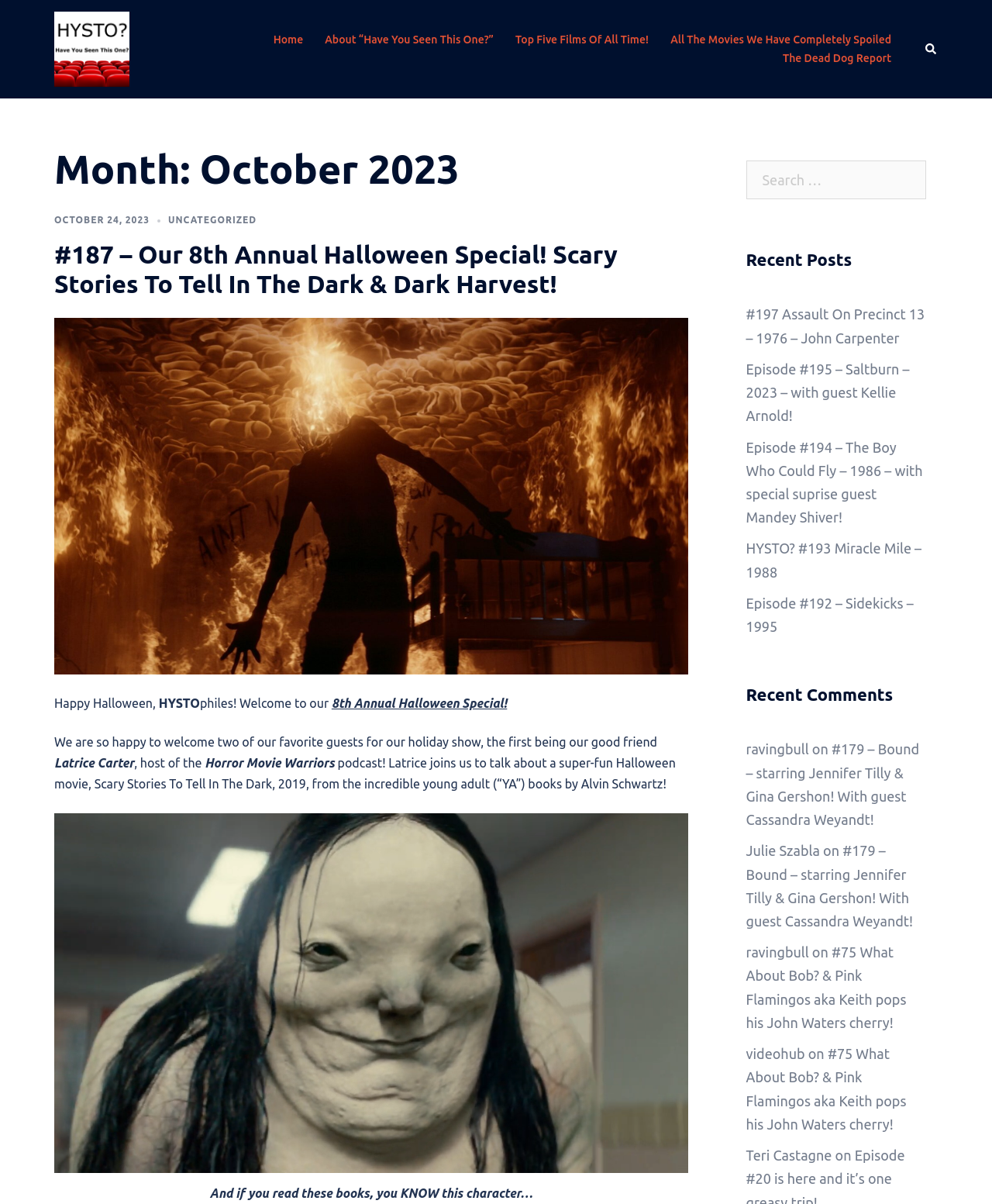What is the title of the Halloween special episode? Analyze the screenshot and reply with just one word or a short phrase.

#187 – Our 8th Annual Halloween Special!